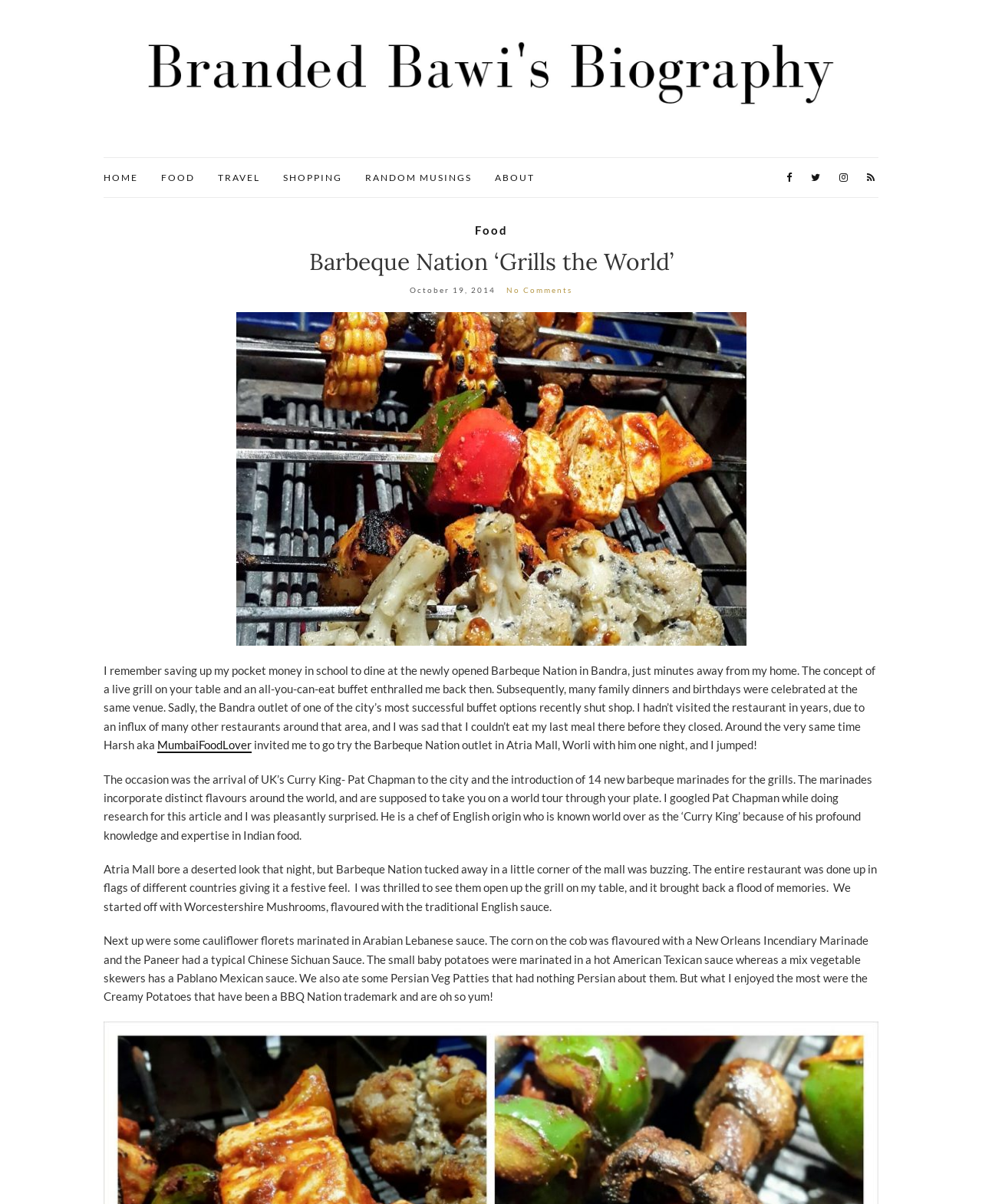Locate the bounding box coordinates of the clickable element to fulfill the following instruction: "Click FOOD". Provide the coordinates as four float numbers between 0 and 1 in the format [left, top, right, bottom].

[0.164, 0.141, 0.198, 0.154]